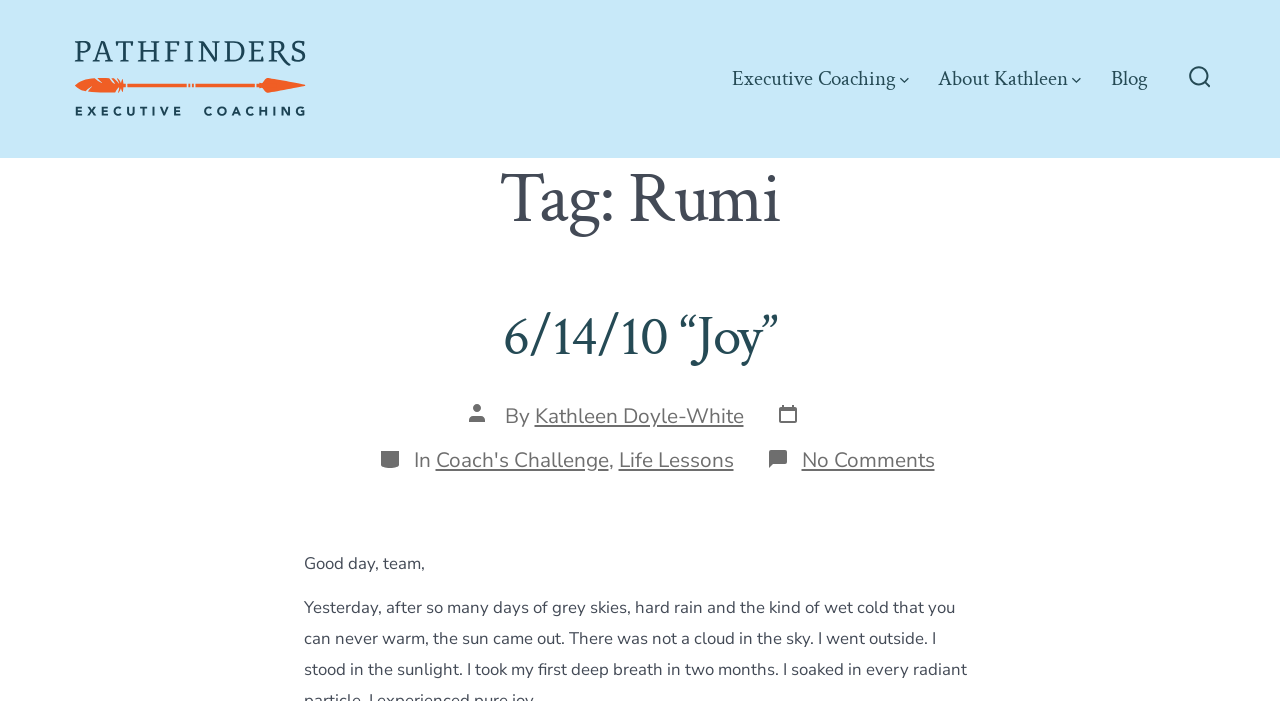What is the title of the current post?
Please provide a full and detailed response to the question.

I found the title of the current post by looking at the heading element with the text '6/14/10 “Joy”' which is a child of the 'HeaderAsNonLandmark' element.